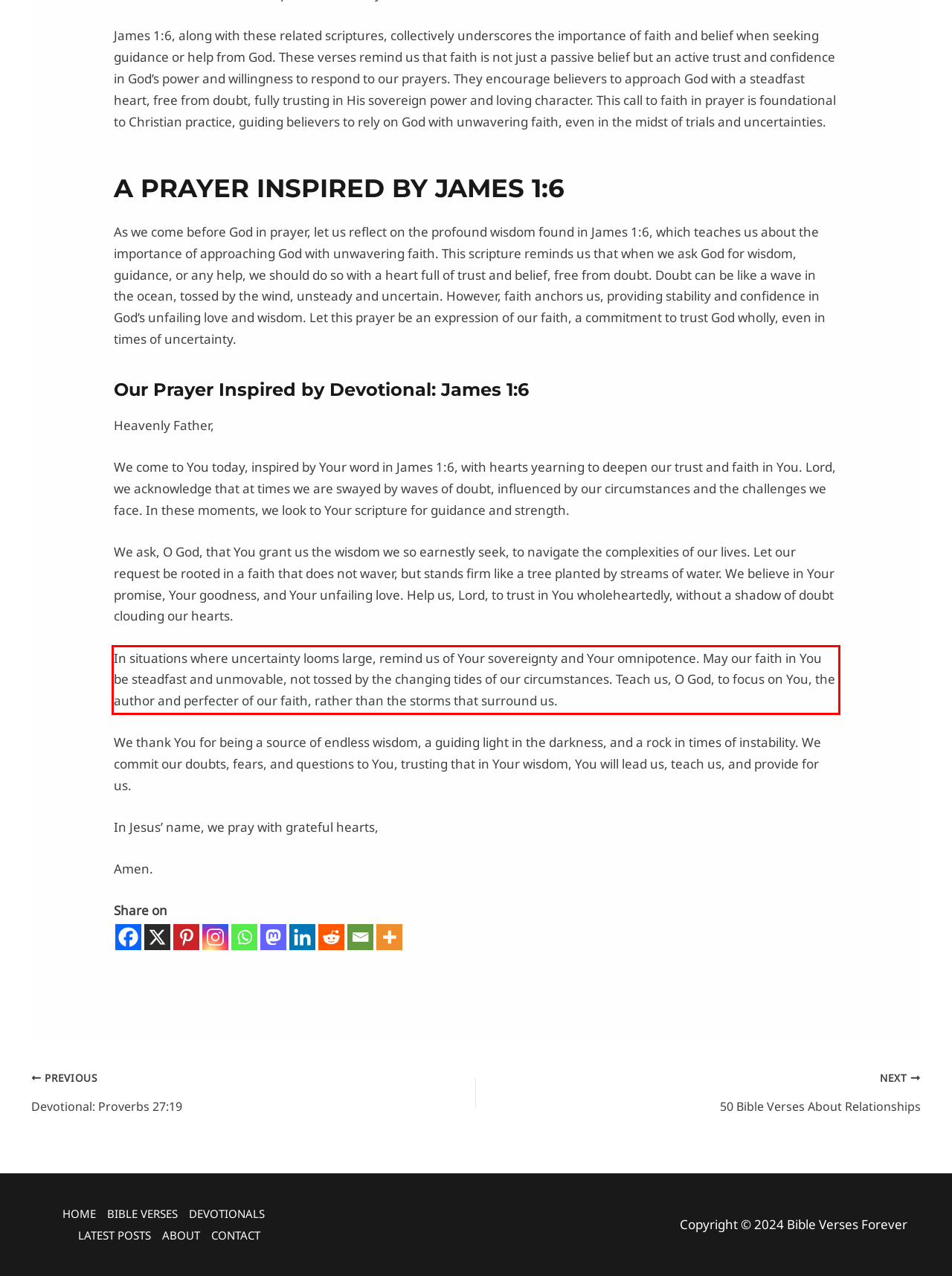You are provided with a screenshot of a webpage containing a red bounding box. Please extract the text enclosed by this red bounding box.

In situations where uncertainty looms large, remind us of Your sovereignty and Your omnipotence. May our faith in You be steadfast and unmovable, not tossed by the changing tides of our circumstances. Teach us, O God, to focus on You, the author and perfecter of our faith, rather than the storms that surround us.